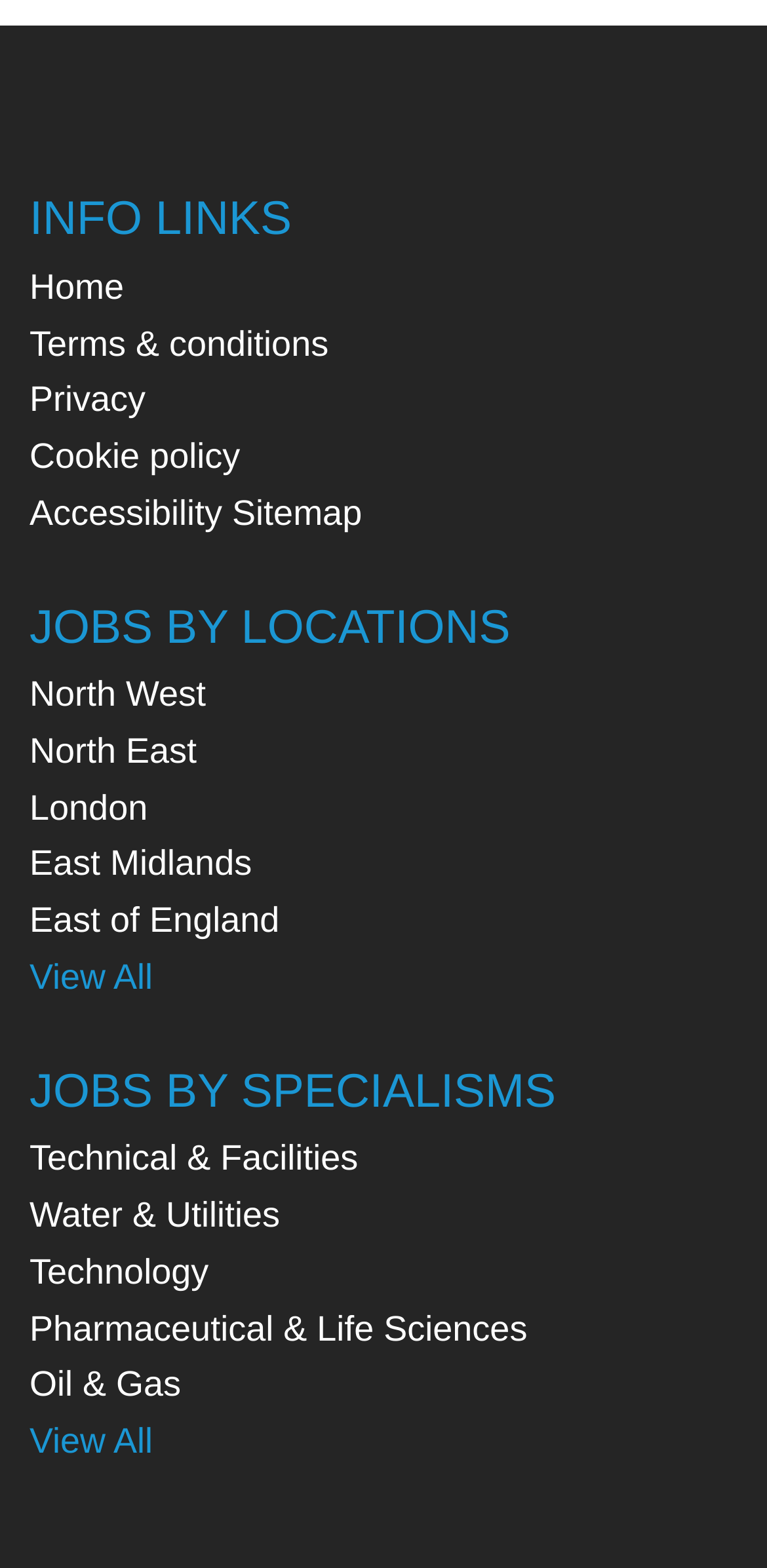Respond with a single word or phrase to the following question: What is the second job location listed?

North East